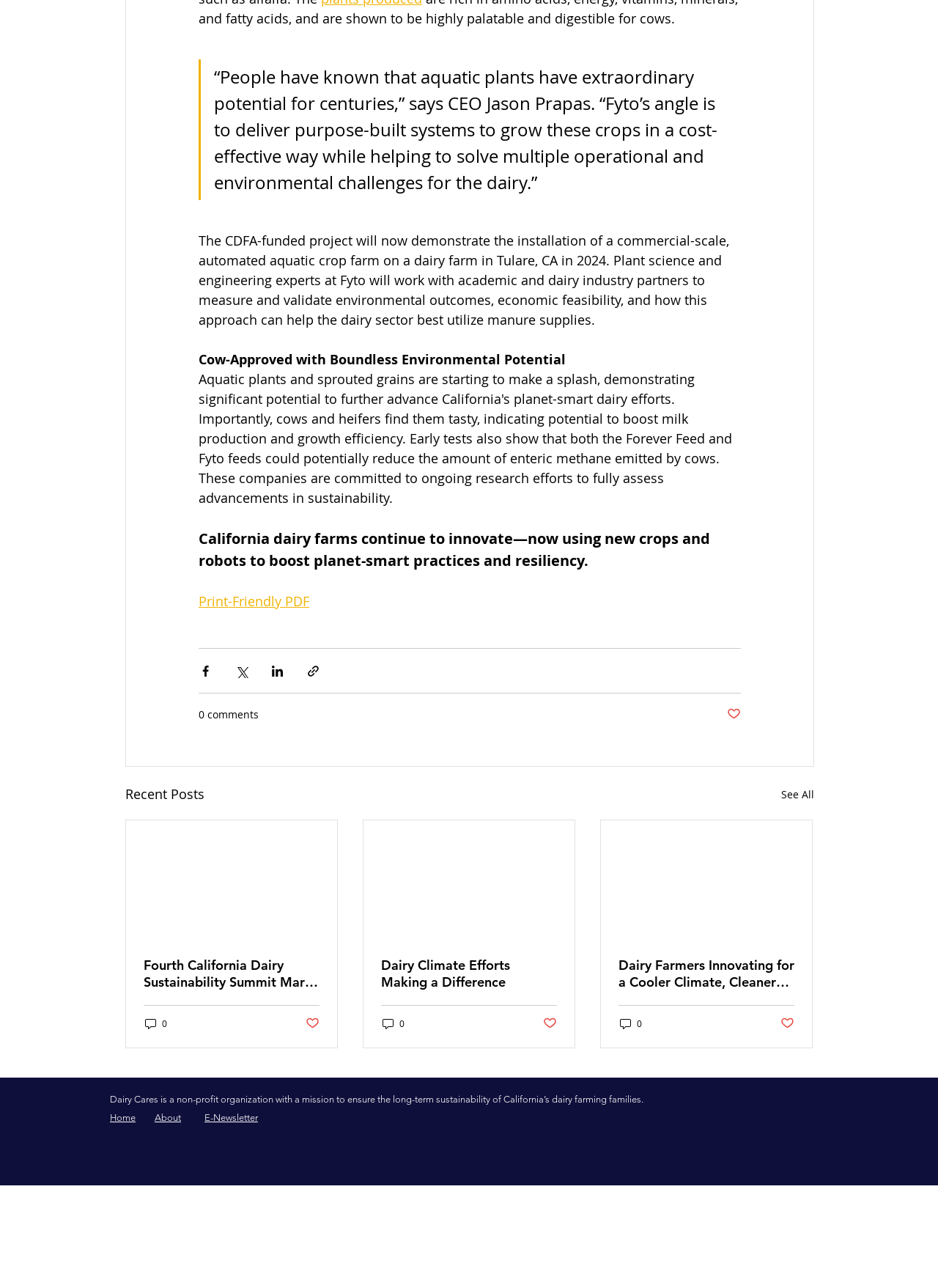Determine the bounding box coordinates of the clickable region to follow the instruction: "Post a comment".

None